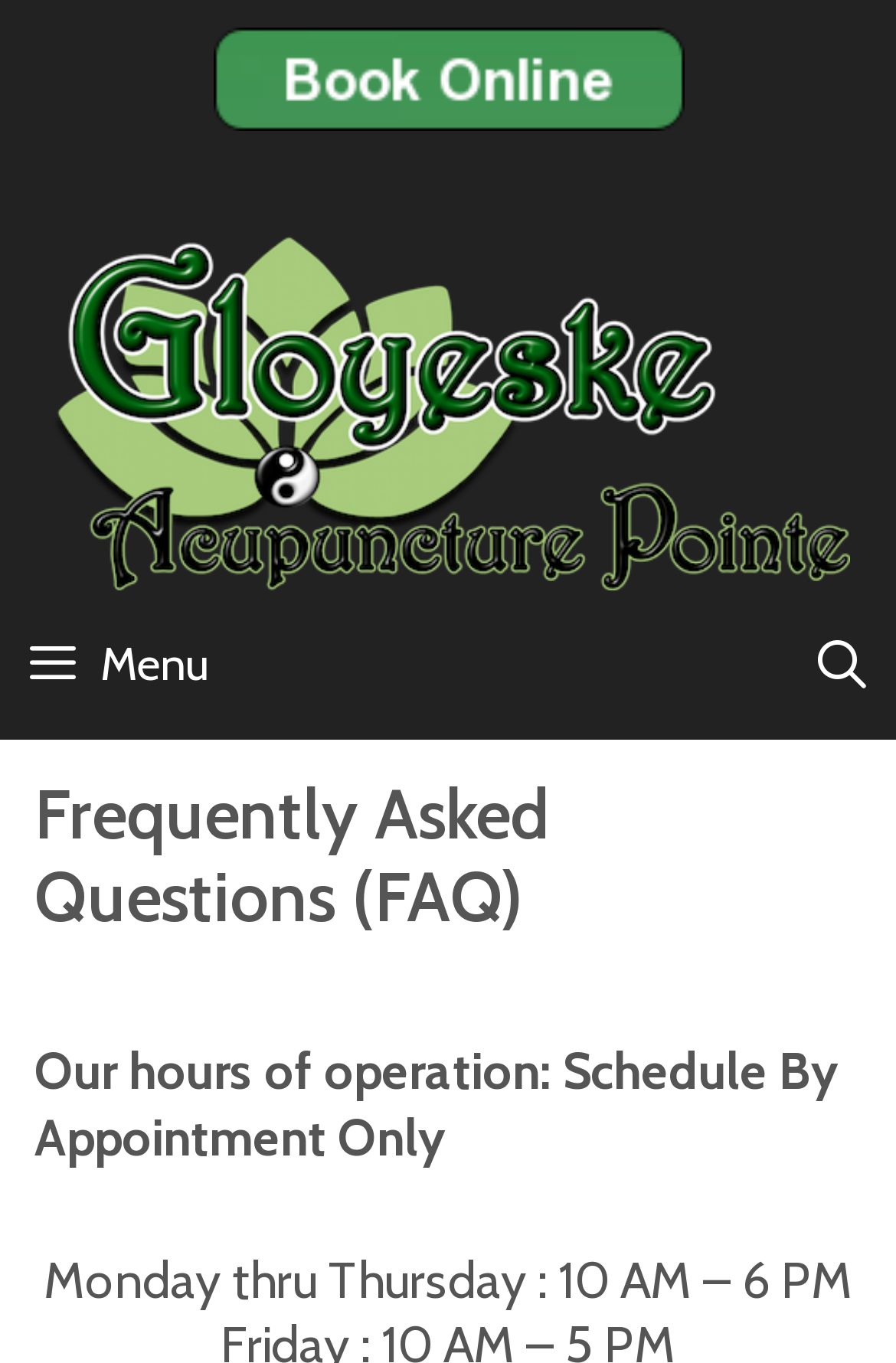What is the schedule on Monday?
Your answer should be a single word or phrase derived from the screenshot.

10 AM – 6 PM